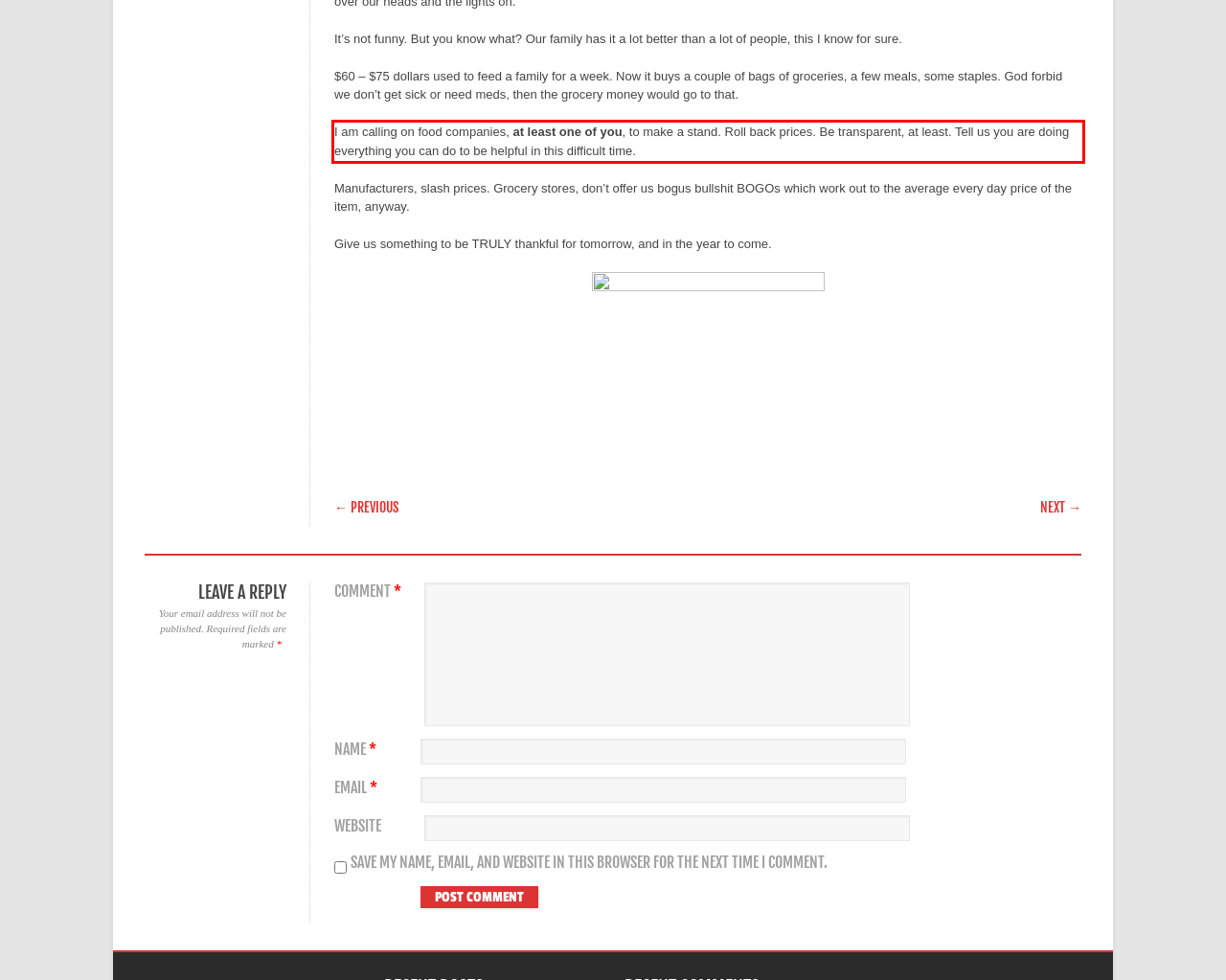Given the screenshot of the webpage, identify the red bounding box, and recognize the text content inside that red bounding box.

I am calling on food companies, at least one of you, to make a stand. Roll back prices. Be transparent, at least. Tell us you are doing everything you can do to be helpful in this difficult time.